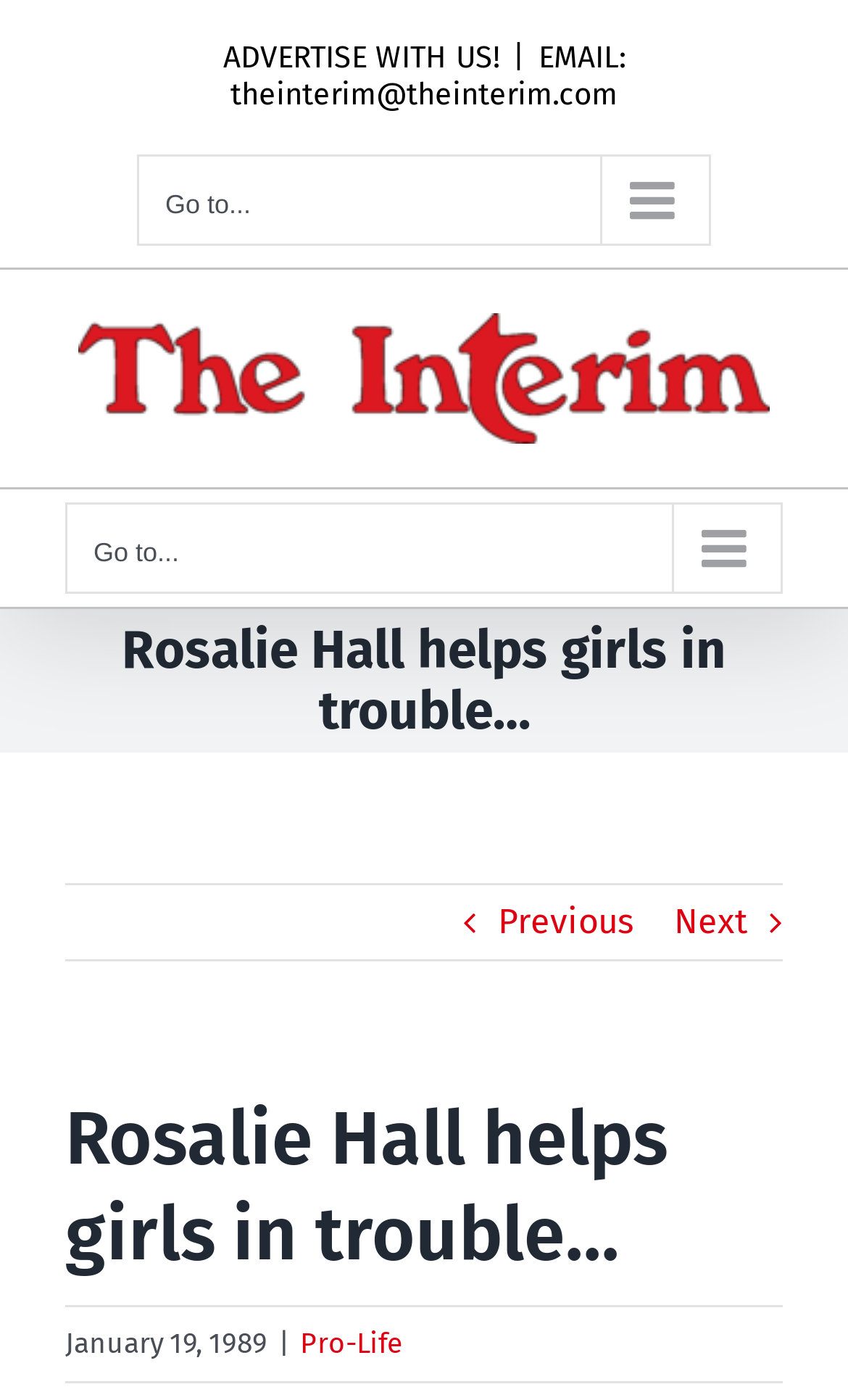Describe the webpage in detail, including text, images, and layout.

The webpage appears to be an article from The Interim, a publication that focuses on pro-life issues. At the top of the page, there is a navigation menu with a button labeled "Go to..." that expands to reveal a secondary mobile menu. To the right of this menu, there is a link to advertise with The Interim, followed by a vertical bar and an email address. 

Below this top section, there is a prominent logo of The Interim, which is an image that takes up a significant portion of the top half of the page. 

Underneath the logo, there is a main navigation menu for mobile devices, with another "Go to..." button that expands to reveal the main menu. 

The main content of the page begins with a page title bar, which contains a heading that reads "Rosalie Hall helps girls in trouble…". This heading is centered near the top of the page. 

Below the heading, there are two links, one labeled "Previous" and the other labeled "Next", which are positioned on either side of the page. 

Further down, there is another heading with the same text as the first one, followed by a date, "January 19, 1989", and a link labeled "Pro-Life".